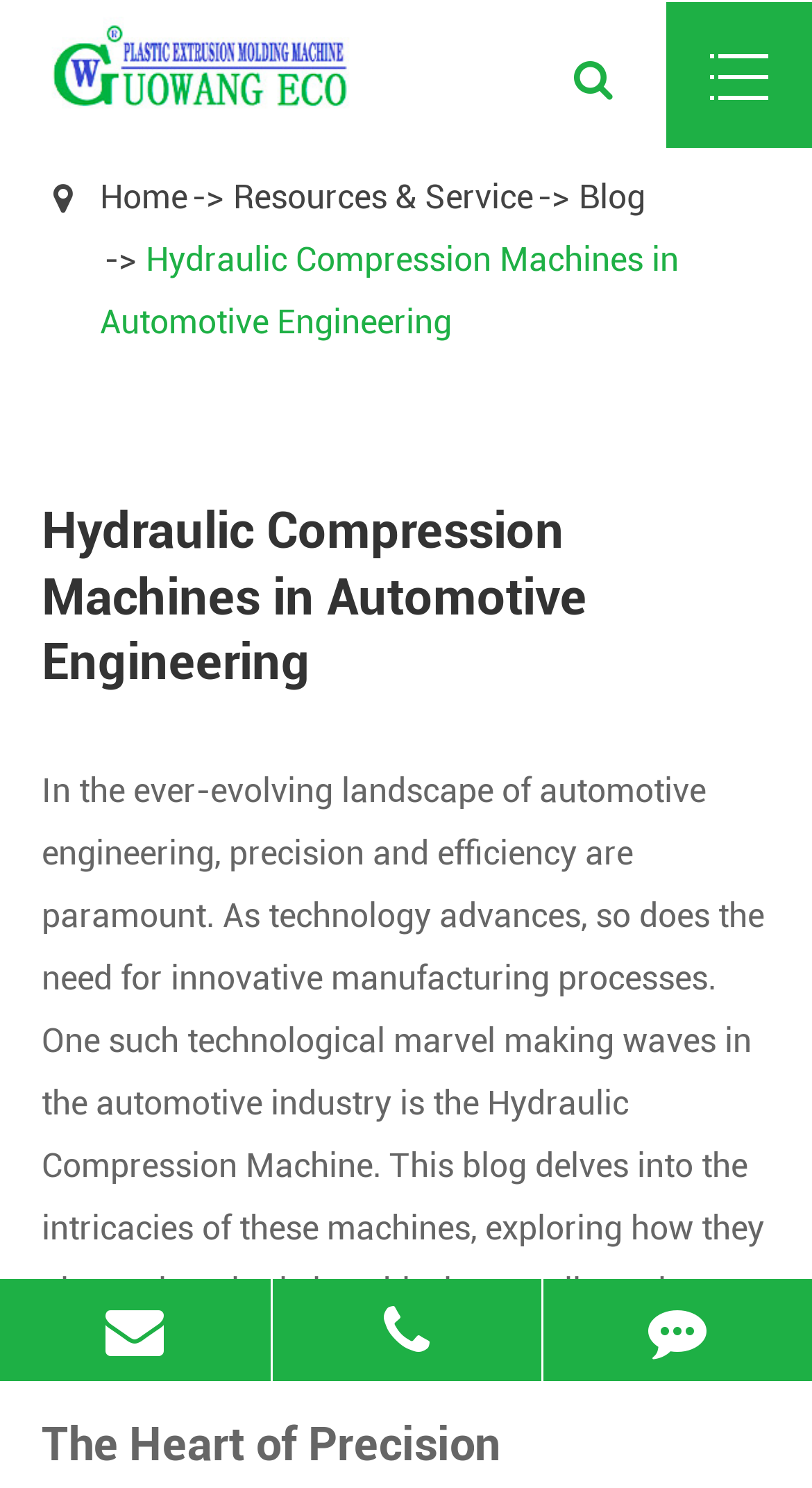What is the phone number?
Please provide a single word or phrase as the answer based on the screenshot.

+8613913805568